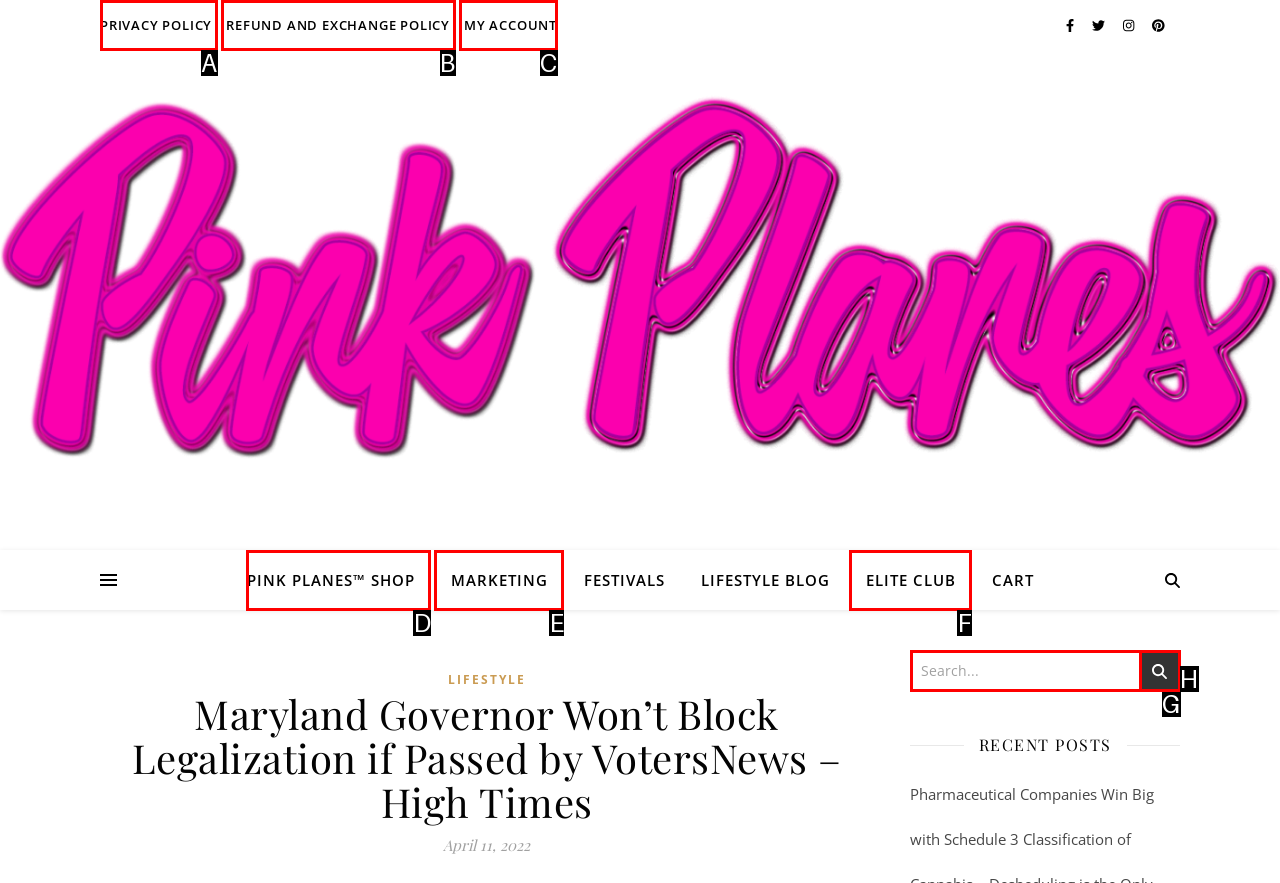Given the description: Pink Planes™ Shop, identify the corresponding option. Answer with the letter of the appropriate option directly.

D